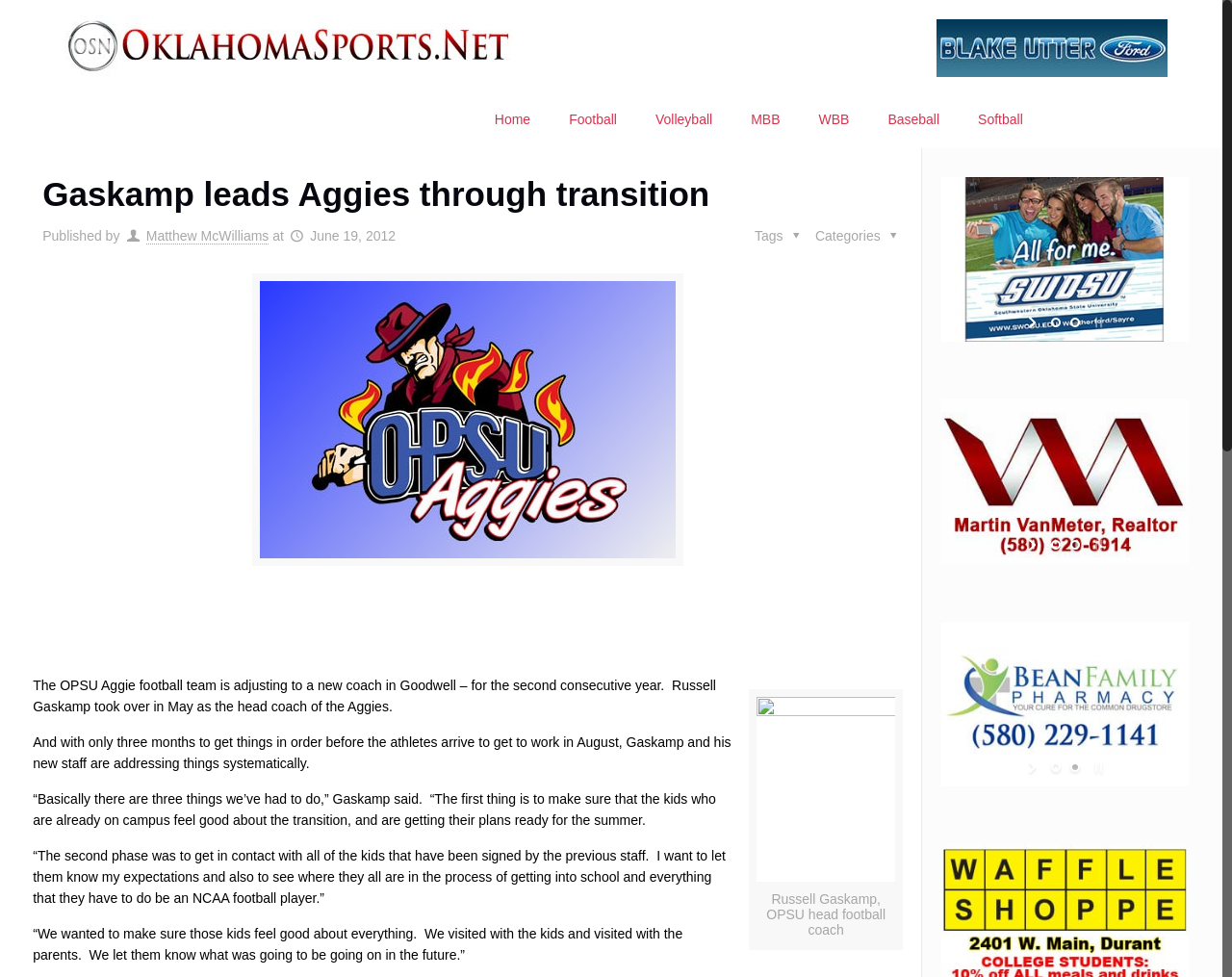Please give a concise answer to this question using a single word or phrase: 
How many months did the new coach have to get things in order before the athletes arrived?

three